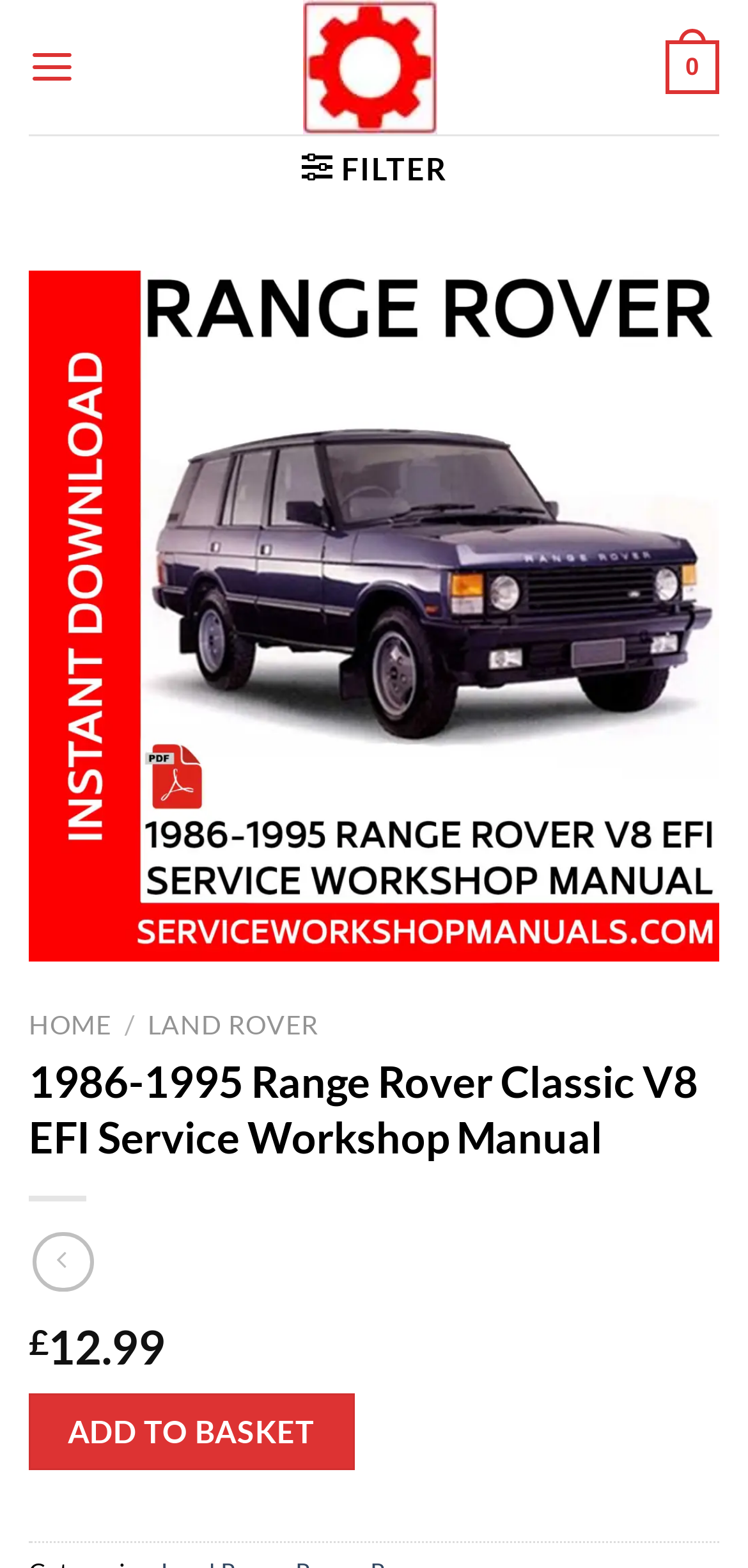Pinpoint the bounding box coordinates for the area that should be clicked to perform the following instruction: "View the '1986-1995 Range Rover Classic V8 EFI Service Workshop Manual'".

[0.038, 0.378, 0.962, 0.401]